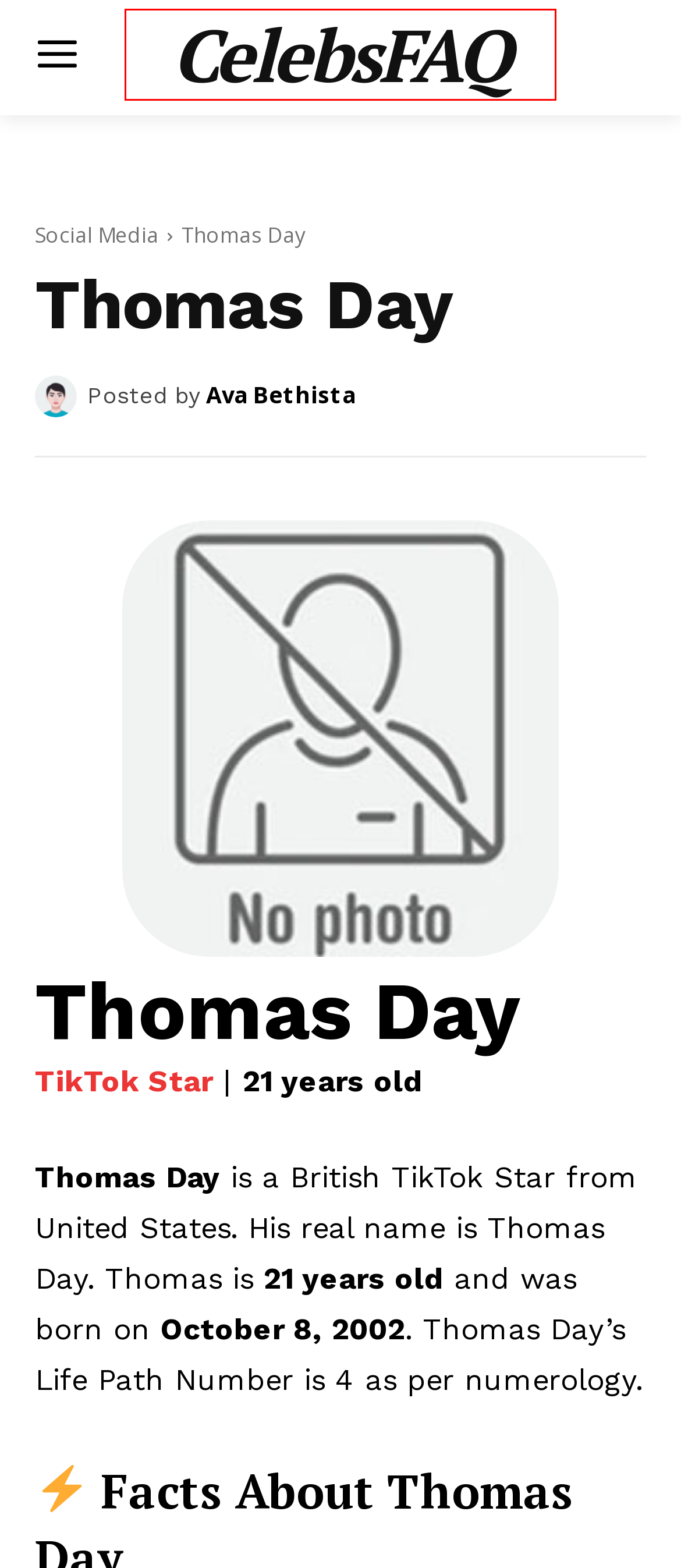You are presented with a screenshot of a webpage containing a red bounding box around an element. Determine which webpage description best describes the new webpage after clicking on the highlighted element. Here are the candidates:
A. Celebrities & Famous People in Social Media | CelebsFAQ
B. WolfieRaps: 25 Things You Didn't Know & Facts (2024)
C. Privacy Policy | CelebsFAQ
D. Facts & Things You Didn't know About Famous TikTok Stars | CelebsFAQ
E. Ava Bethista, Author at CelebsFAQ
F. CelebsFAQ: Things You Didn't Know About Celebrities
G. Facts & Things You Didn't know About Famous Libra | CelebsFAQ
H. Facts & Things You Didn't know About Famous Rugby Players | CelebsFAQ

F